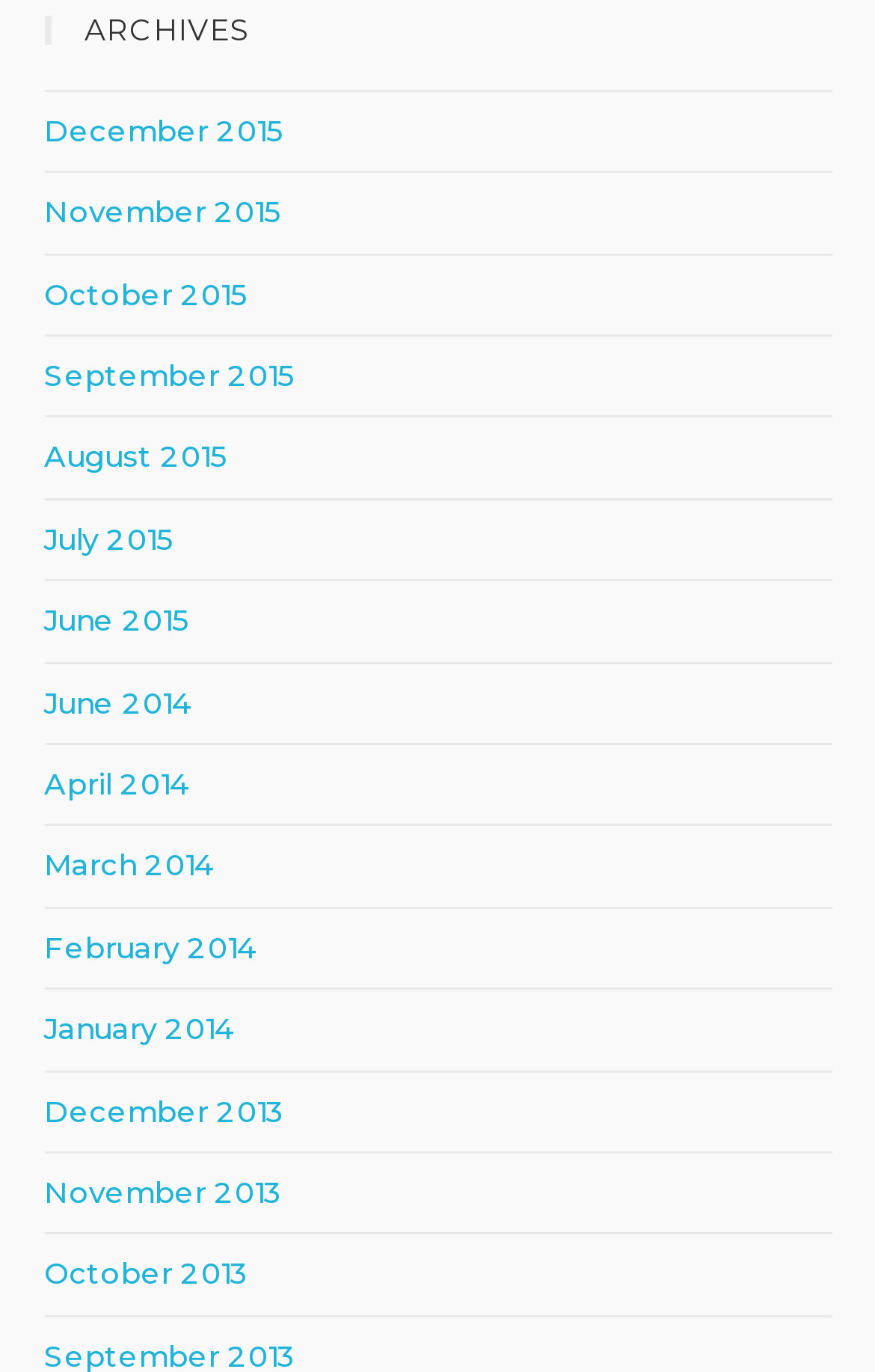Show the bounding box coordinates for the element that needs to be clicked to execute the following instruction: "view archives for December 2015". Provide the coordinates in the form of four float numbers between 0 and 1, i.e., [left, top, right, bottom].

[0.05, 0.082, 0.324, 0.108]